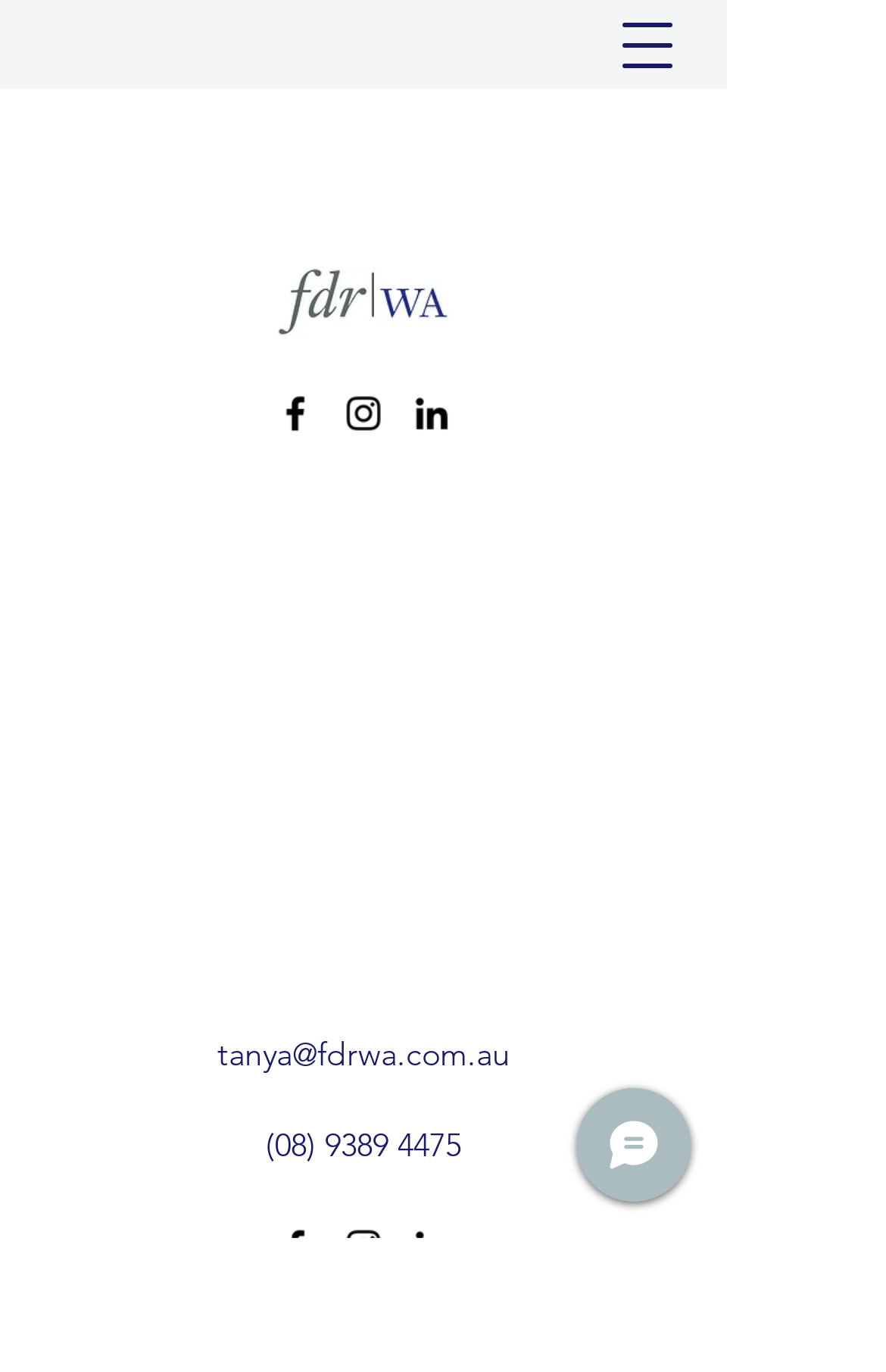Detail the various sections and features present on the webpage.

This webpage is about mediation, specifically answering frequently asked questions about the mediation process. At the top, there is a navigation menu button on the right side, which can be opened to access more options. Below it, there is a link to "Family Dispute Resolution WA" with a corresponding image, positioned near the top-left corner of the page.

To the right of the link, there is a social bar with three links to Facebook, Instagram, and LinkedIn, each accompanied by its respective icon. This social bar is duplicated at the bottom of the page, near the bottom-left corner.

The main content of the page is located in the middle, spanning most of the page's width. At the bottom, there is a section with contact information, including an email address and a phone number. Below that, there is a copyright notice stating "©2024 by Family Dispute Resolution WA".

On the right side, near the bottom, there is a "Chat" button with an accompanying image. Overall, the page has a simple layout with a focus on providing information about mediation and offering ways to contact the organization.